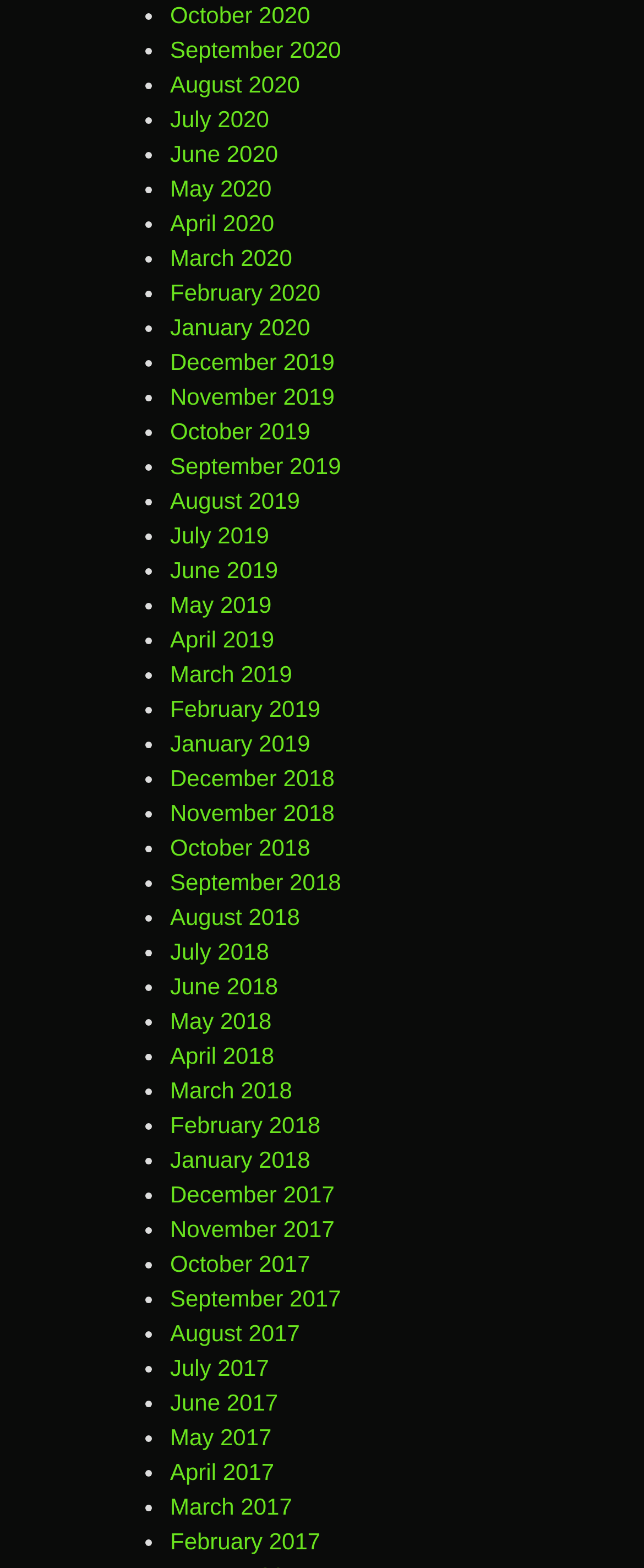Please identify the bounding box coordinates of the region to click in order to complete the given instruction: "click October 2020". The coordinates should be four float numbers between 0 and 1, i.e., [left, top, right, bottom].

[0.264, 0.001, 0.482, 0.018]